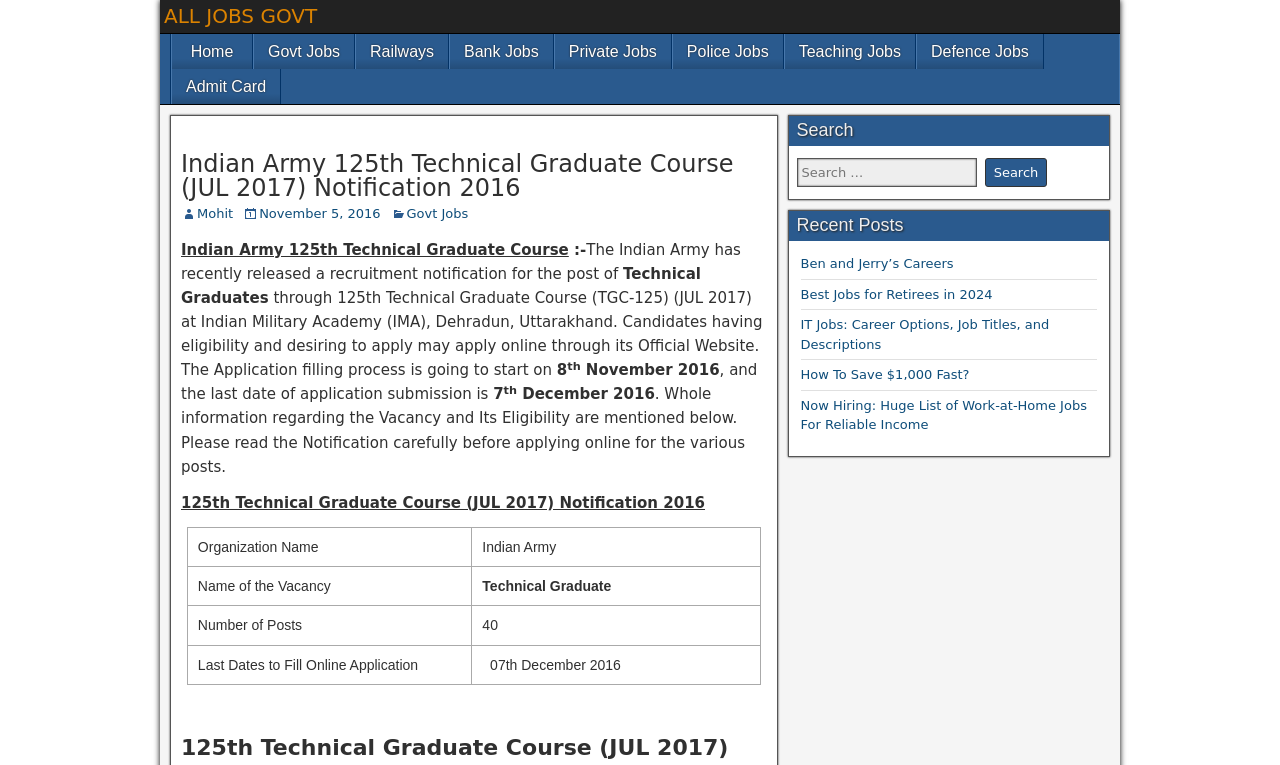Using the information in the image, give a comprehensive answer to the question: 
What is the last date to fill online application?

The answer can be found in the table section of the webpage, where it is mentioned as 'Last Dates to Fill Online Application' with the corresponding value being '7th December 2016'.